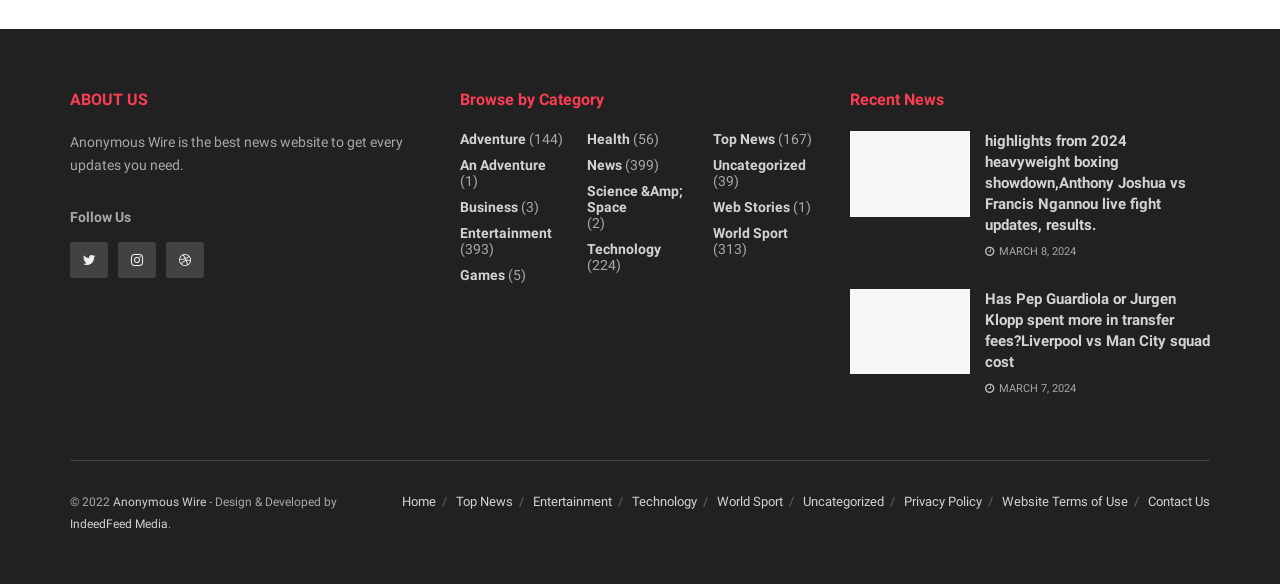Respond to the question below with a single word or phrase: What is the name of the company that developed the website?

IndeedFeed Media